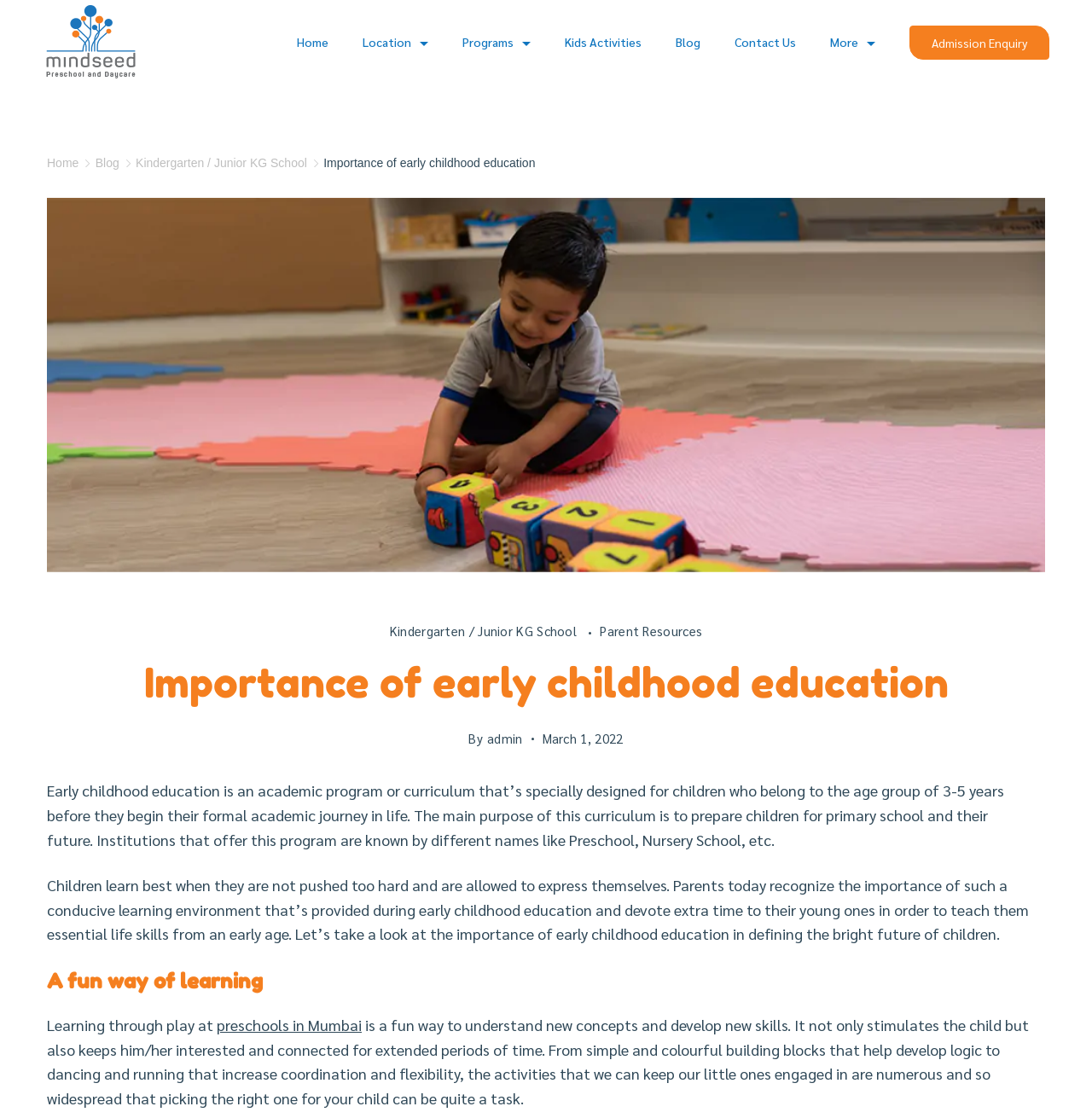Please determine the bounding box of the UI element that matches this description: Importance of early childhood education. The coordinates should be given as (top-left x, top-left y, bottom-right x, bottom-right y), with all values between 0 and 1.

[0.296, 0.14, 0.49, 0.152]